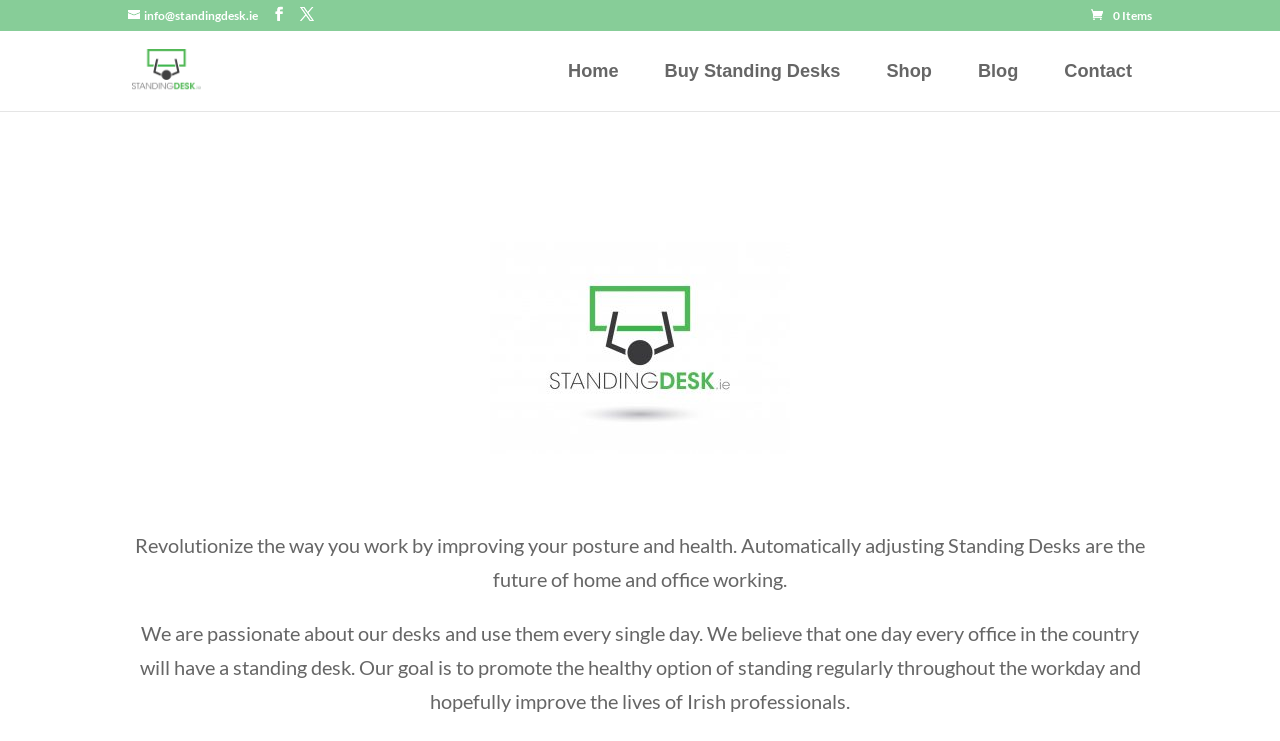Find the bounding box coordinates of the area that needs to be clicked in order to achieve the following instruction: "Go to home page". The coordinates should be specified as four float numbers between 0 and 1, i.e., [left, top, right, bottom].

[0.444, 0.086, 0.499, 0.15]